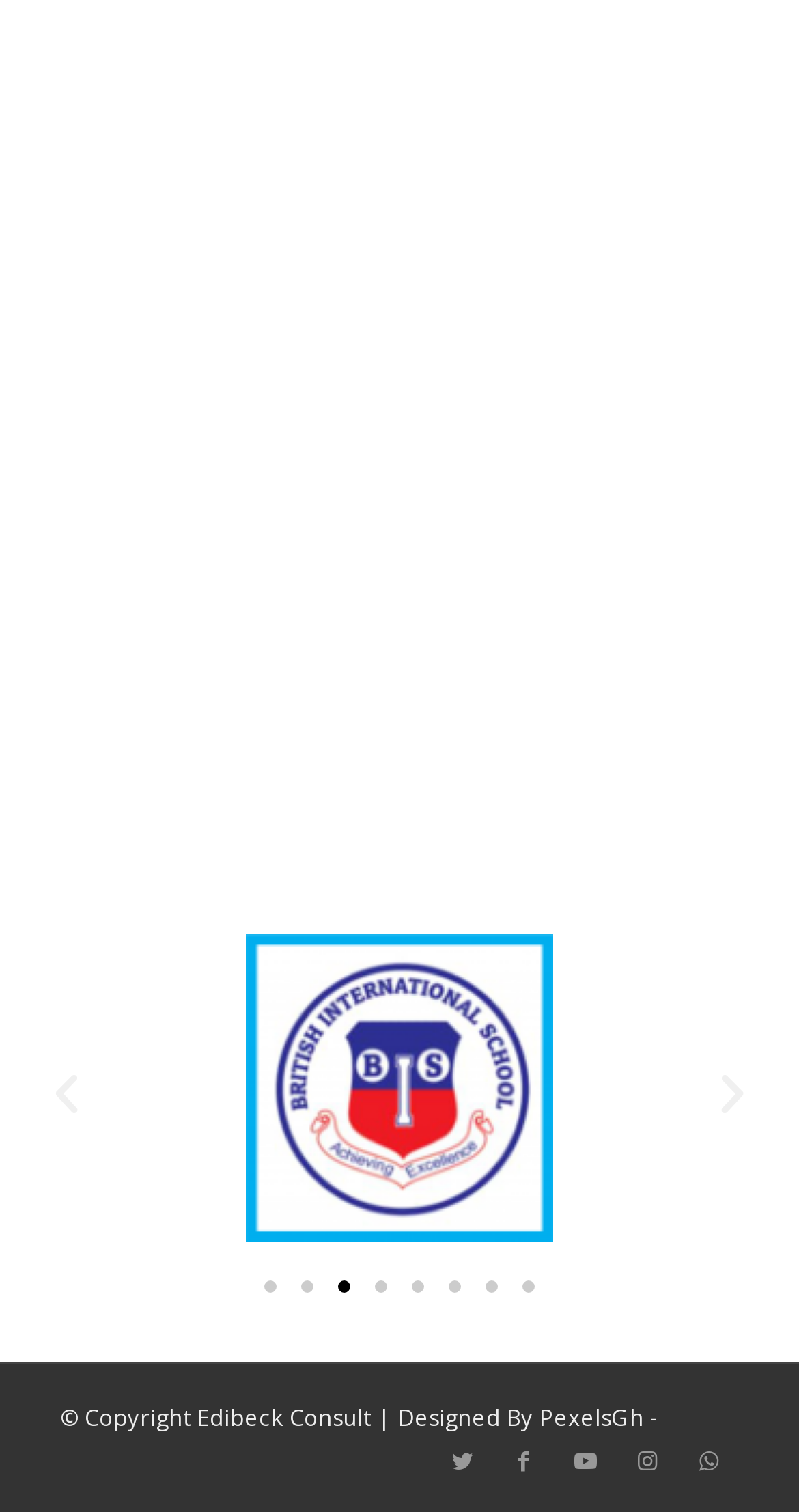Using the element description provided, determine the bounding box coordinates in the format (top-left x, top-left y, bottom-right x, bottom-right y). Ensure that all values are floating point numbers between 0 and 1. Element description: Employers

None